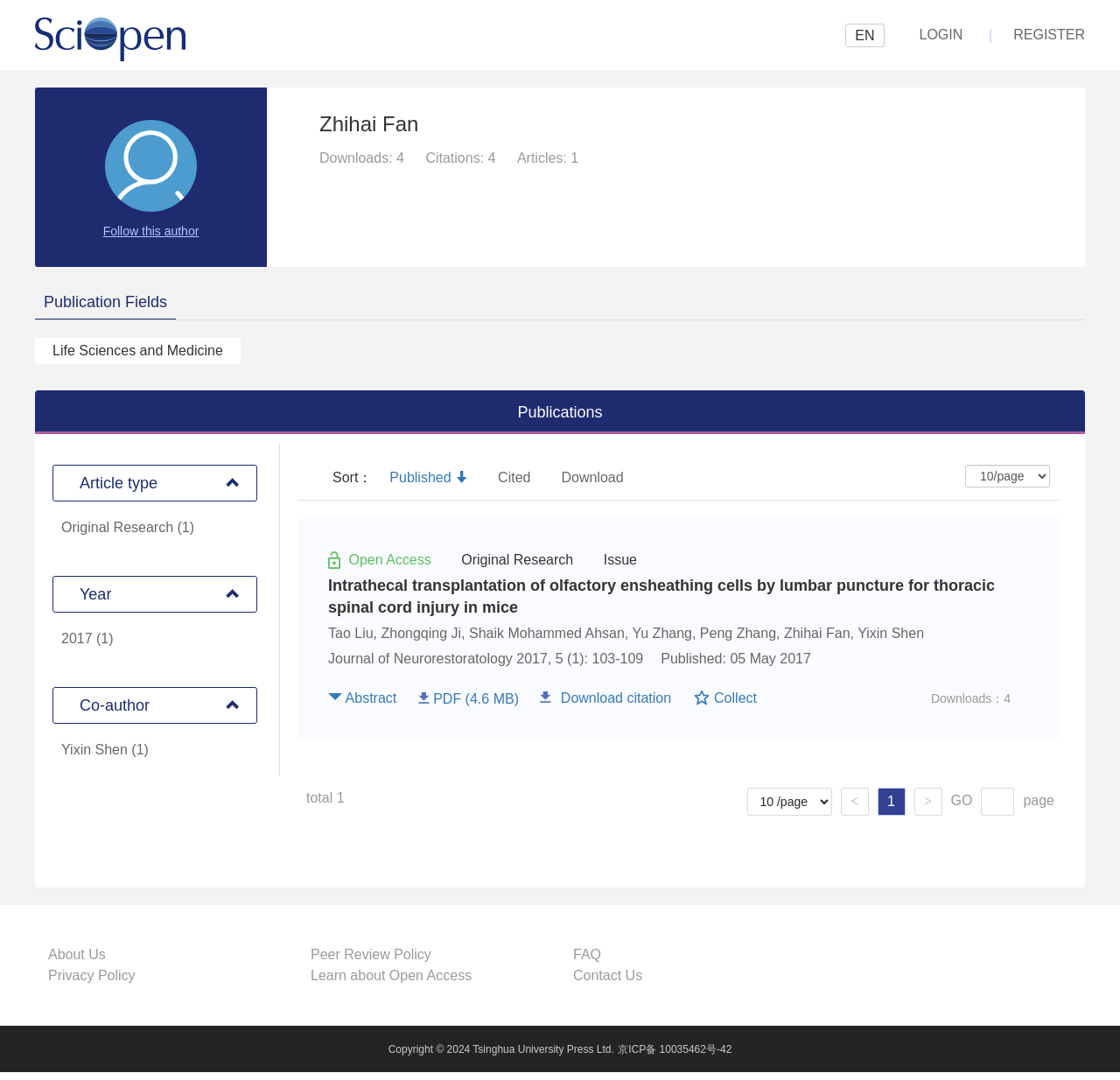Create a full and detailed caption for the entire webpage.

The webpage is titled "Scholar - SciOpen" and appears to be a profile page for an academic author, Zhihai Fan. At the top left corner, there is a logo and a link to the homepage. To the right of the logo, there are links to "LOGIN" and "REGISTER". 

Below the top navigation bar, there is a section dedicated to the author's information, including a profile picture, name, and a brief description. The author's name, Zhihai Fan, is displayed prominently, along with the number of downloads (4) and citations. 

To the right of the author's information, there is a section titled "Publication Fields" with a sublist of "Life Sciences and Medicine". Below this section, there are three dropdown menus labeled "Article type", "Year", and "Co-author", which allow users to filter the author's publications.

The main content of the page is a list of the author's publications, including the title, authors, journal, and publication date. Each publication is accompanied by links to the abstract, PDF, and citation information. There are also options to download the publication and add it to a collection.

At the bottom of the page, there is a pagination section with links to navigate through the list of publications. Below the pagination section, there are links to "About Us", "Privacy Policy", "Peer Review Policy", "Learn about Open Access", "FAQ", and "Contact Us". Finally, there is a copyright notice at the very bottom of the page.